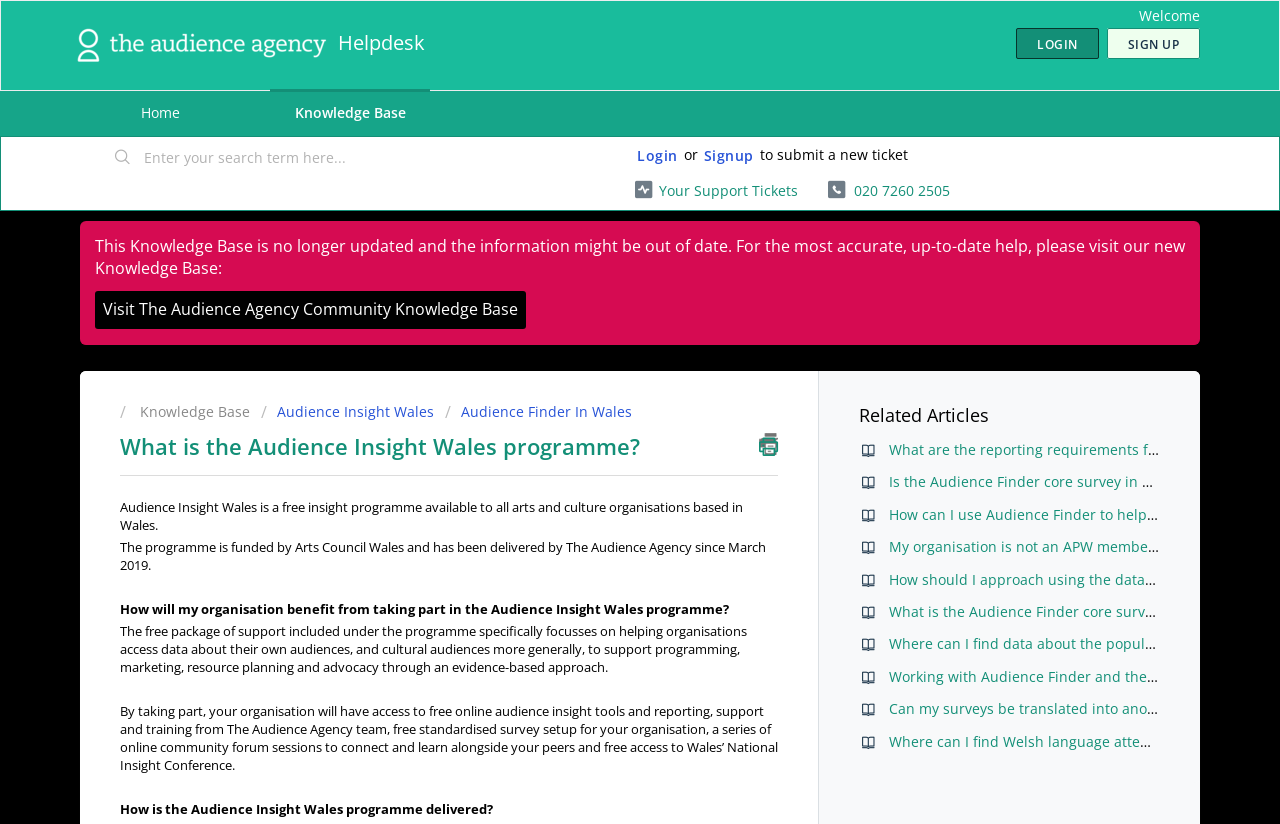Please specify the bounding box coordinates of the region to click in order to perform the following instruction: "Search for something".

[0.088, 0.169, 0.105, 0.217]